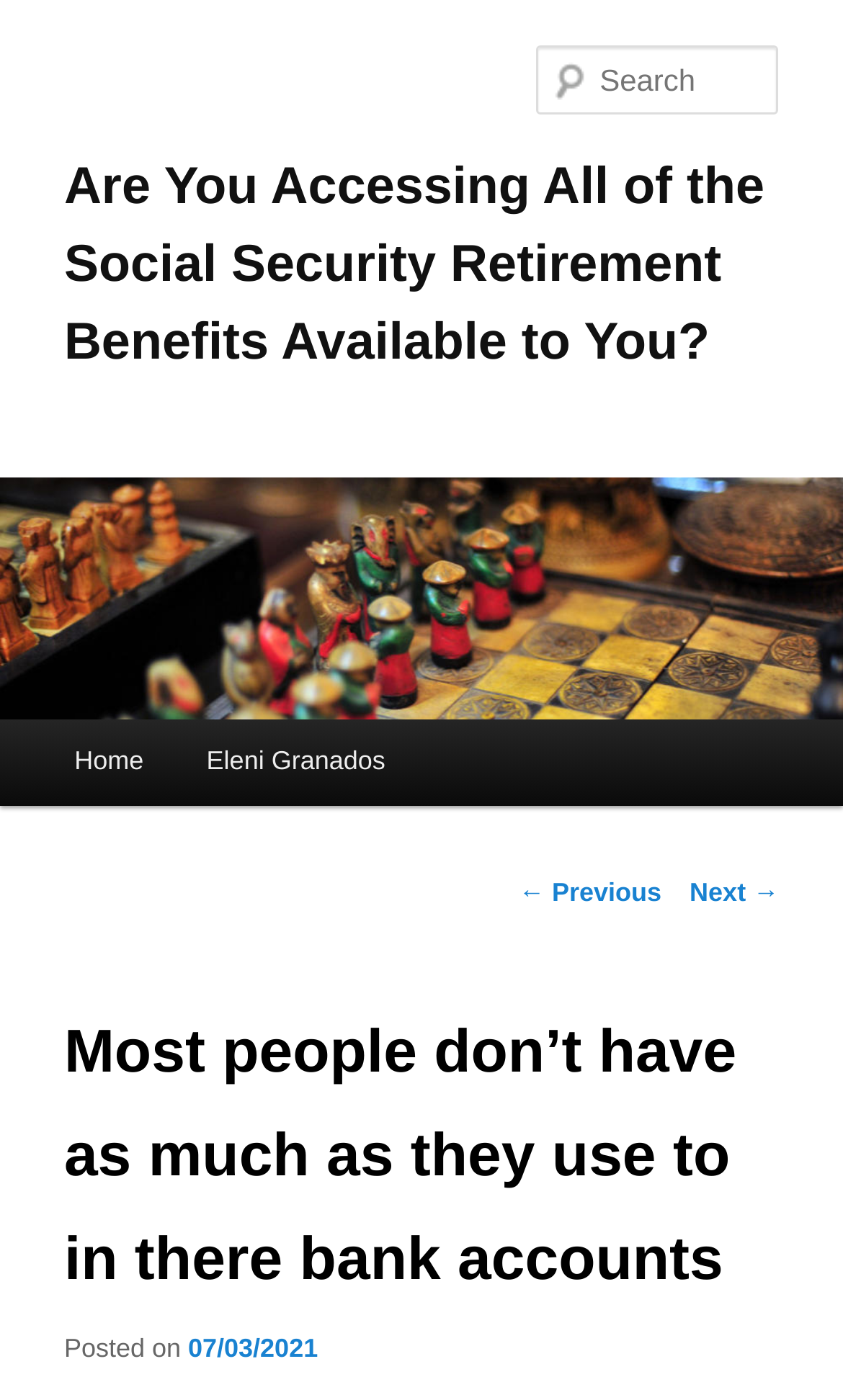Pinpoint the bounding box coordinates of the area that should be clicked to complete the following instruction: "Read the next post". The coordinates must be given as four float numbers between 0 and 1, i.e., [left, top, right, bottom].

[0.818, 0.627, 0.924, 0.649]